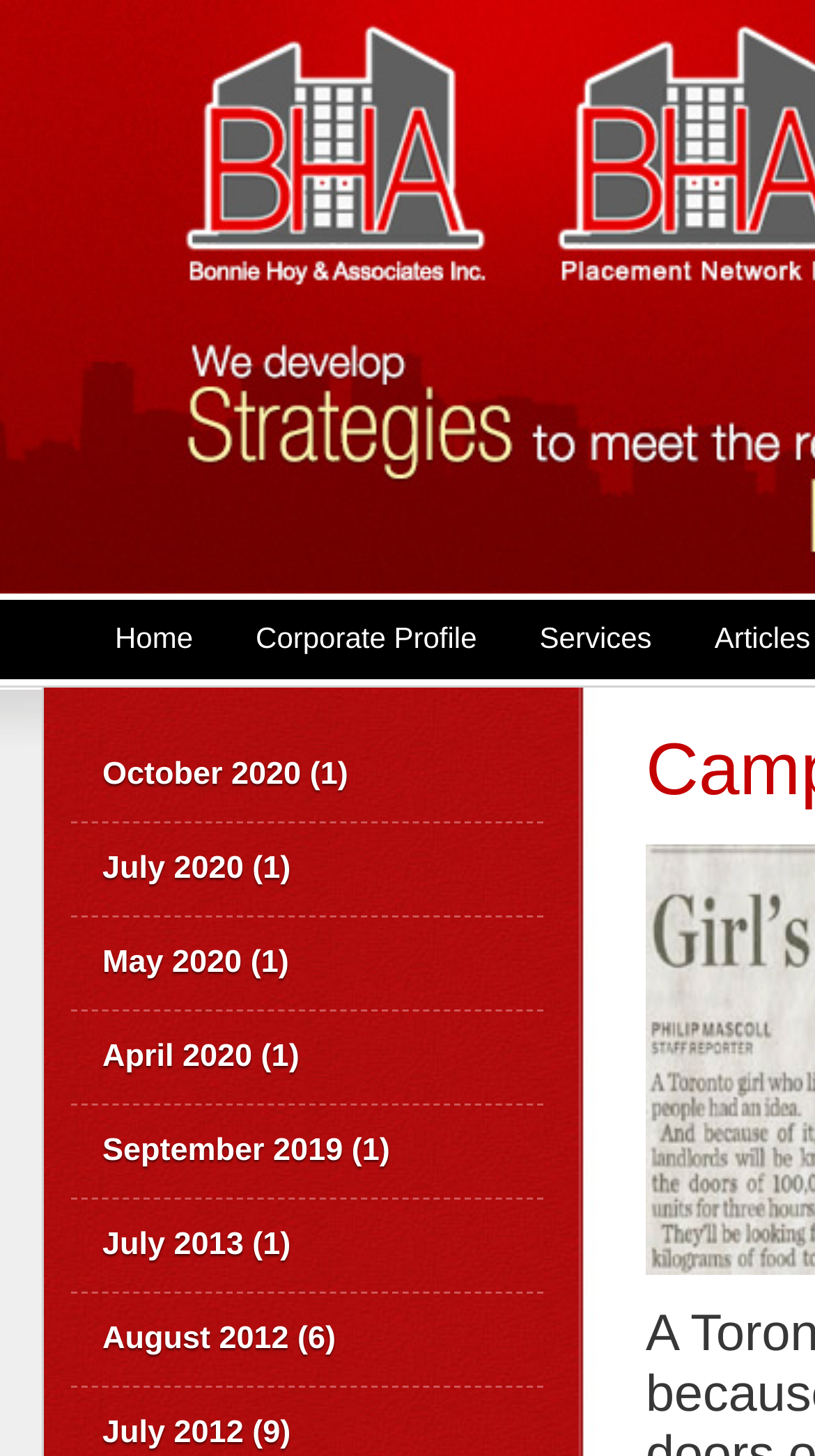Give a one-word or phrase response to the following question: What is the purpose of the 'Skip to primary content' link?

To bypass navigation